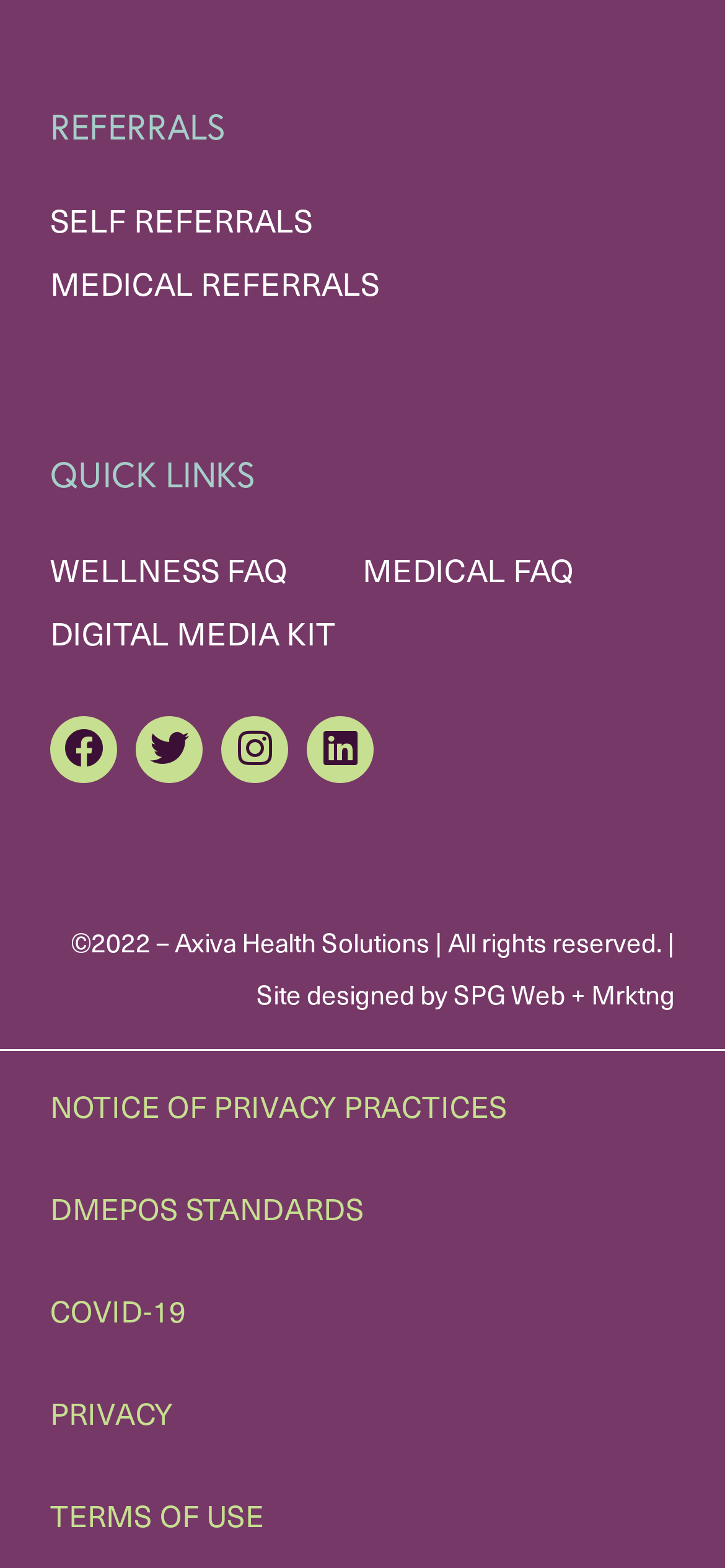Using the description: "DMEPOS Standards", identify the bounding box of the corresponding UI element in the screenshot.

[0.069, 0.756, 0.503, 0.784]